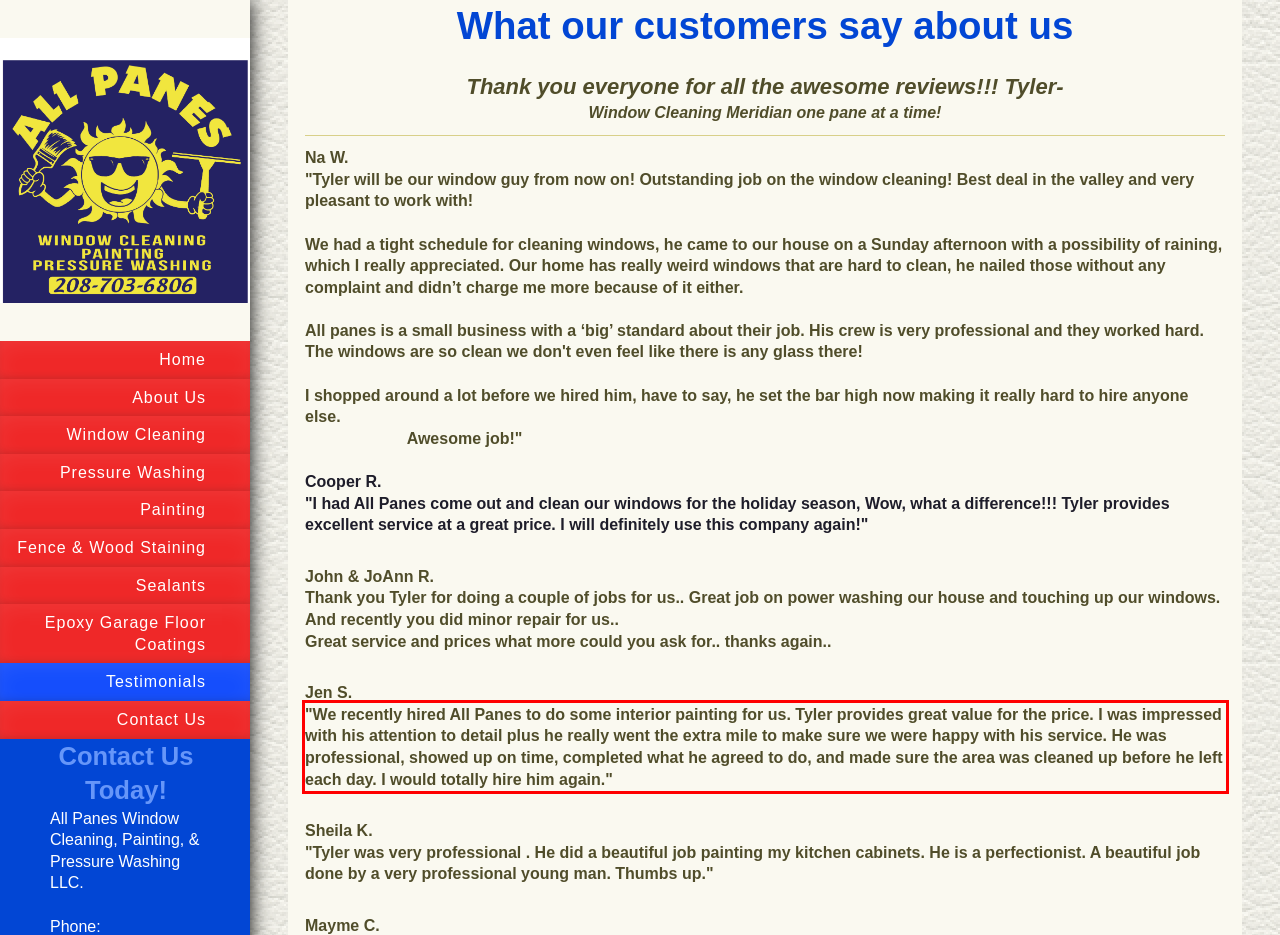Please take the screenshot of the webpage, find the red bounding box, and generate the text content that is within this red bounding box.

"We recently hired All Panes to do some interior painting for us. Tyler provides great value for the price. I was impressed with his attention to detail plus he really went the extra mile to make sure we were happy with his service. He was professional, showed up on time, completed what he agreed to do, and made sure the area was cleaned up before he left each day. I would totally hire him again."